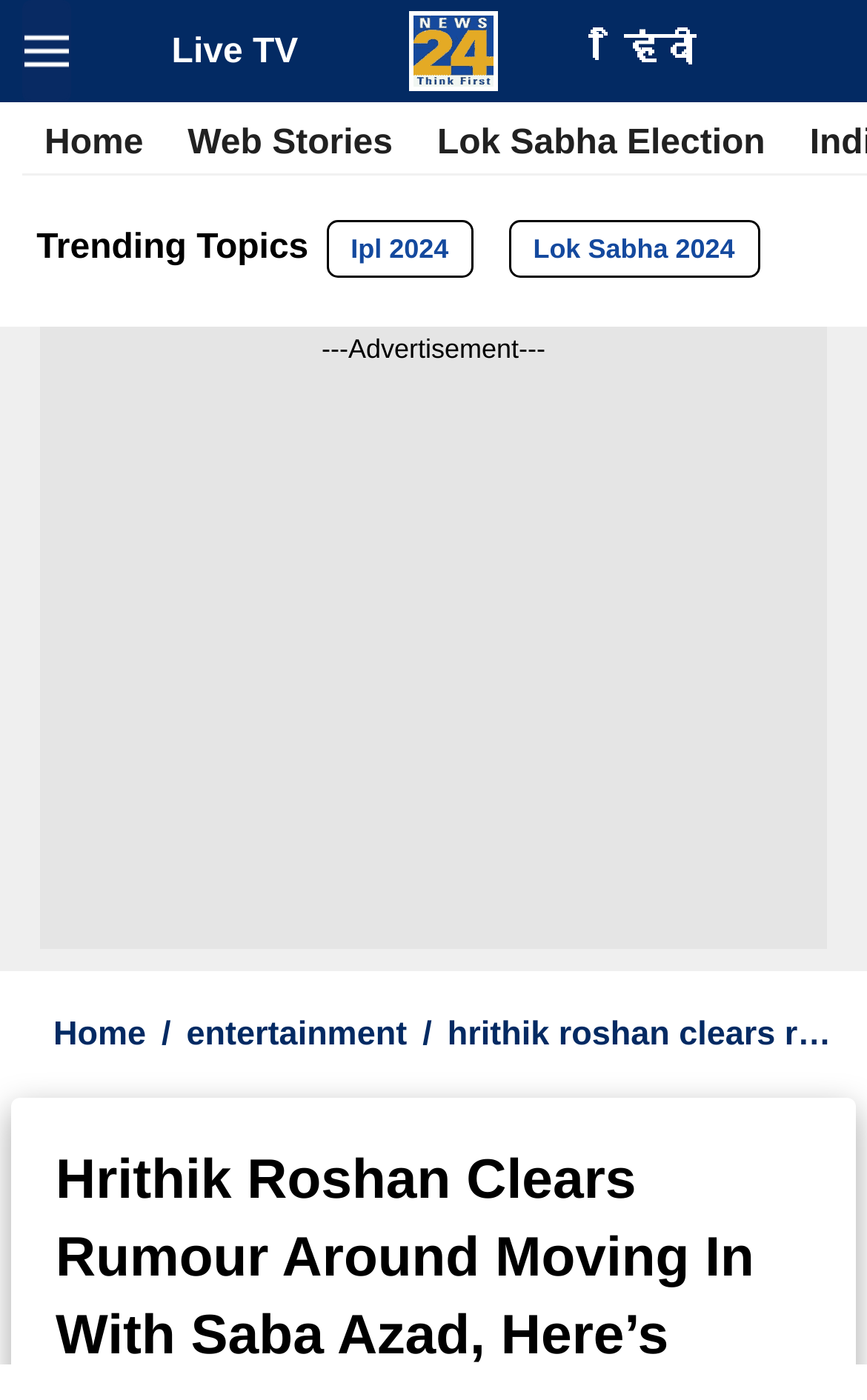Specify the bounding box coordinates of the area that needs to be clicked to achieve the following instruction: "Read Hindi news".

[0.72, 0.023, 0.802, 0.05]